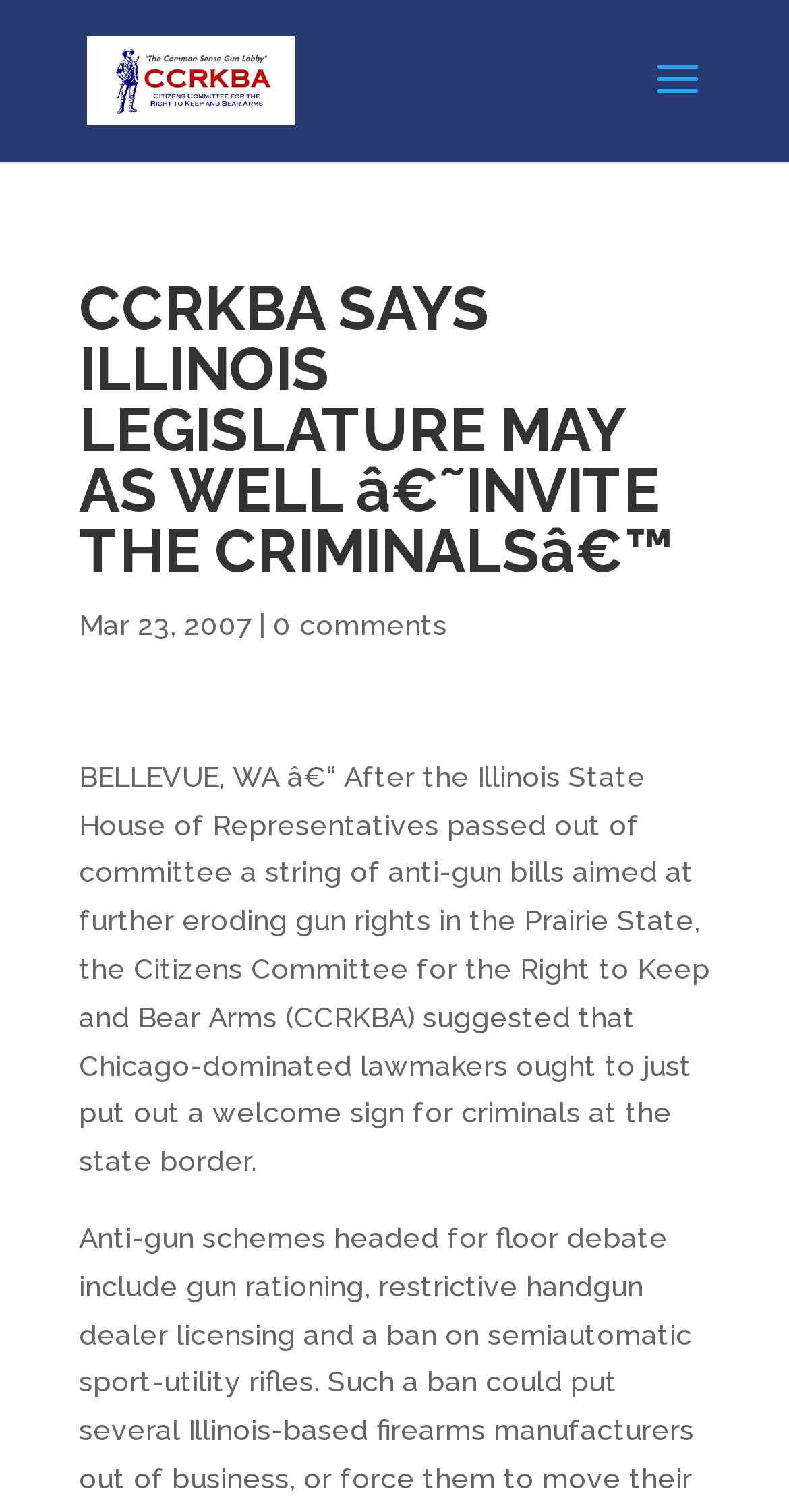Provide the bounding box coordinates for the UI element described in this sentence: "0 comments". The coordinates should be four float values between 0 and 1, i.e., [left, top, right, bottom].

[0.346, 0.403, 0.567, 0.424]